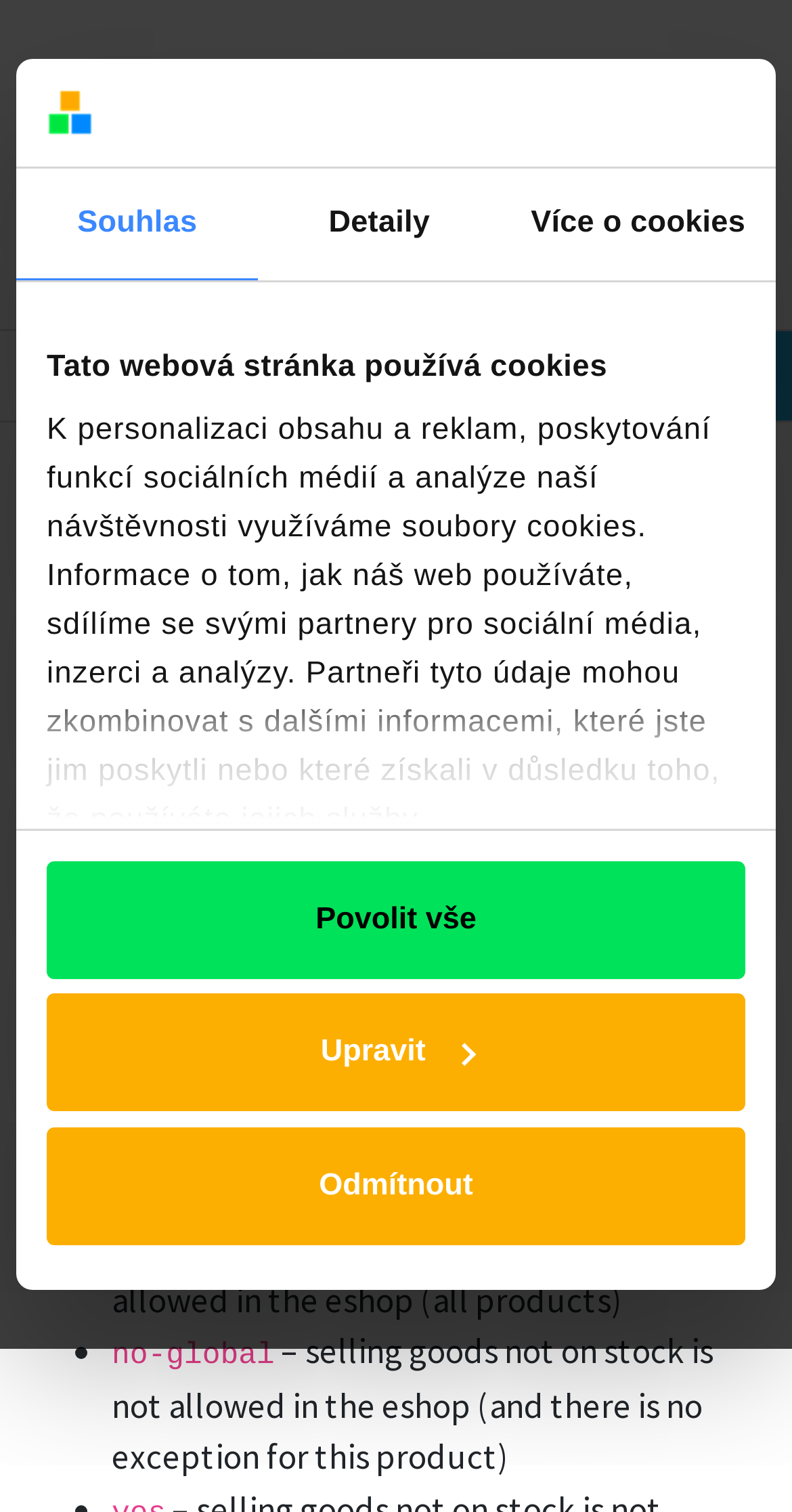Create a detailed description of the webpage's content and layout.

This webpage is about Shoptet Developers, specifically discussing "Negative stock in Product detail". At the top, there is a dialog box about cookies, with a logo and three tabs: "Souhlas", "Detaily", and "Více o cookies". Below the dialog box, there is a search bar with a search button on the right side. 

On the left side, there is a link "NEWS FROM THE SHOPTET FORGE" and a button with an icon. The main content starts with a heading "Negative stock in Product detail" followed by a date "7. 1. 2021" and a link "Shoptet API news". 

The main text explains that a new field "negativeStockAllowed" has been added to the Product detail endpoint, which allows eshops to override the option to sell goods not available on stock for individual products. The text is divided into paragraphs, with bullet points explaining the possible values of this option: "yes-global" and "no-global", which determine whether selling goods not on stock is allowed or not in the eshop.